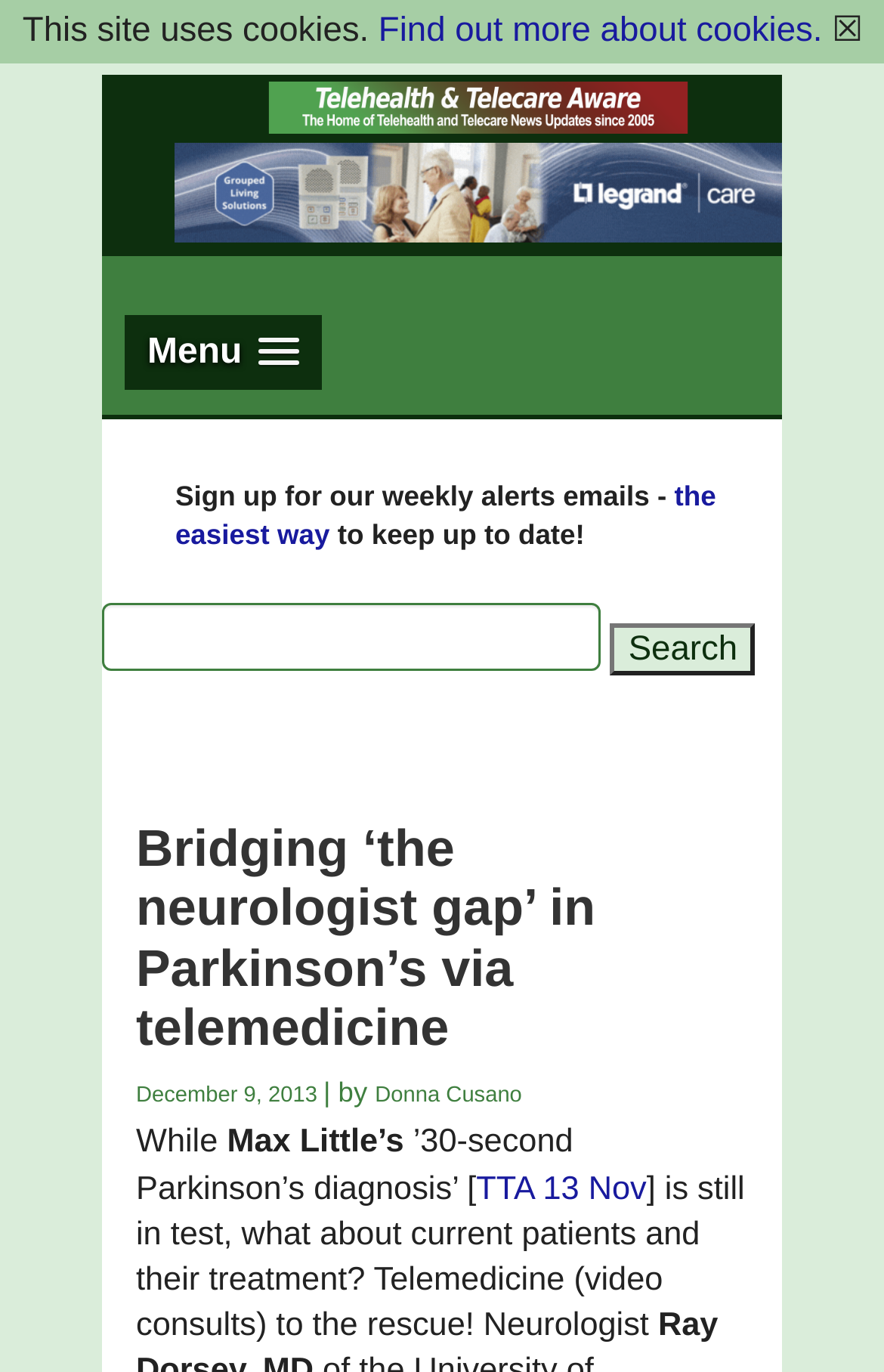How many links are there in the menu?
Based on the image, answer the question with a single word or brief phrase.

Unknown